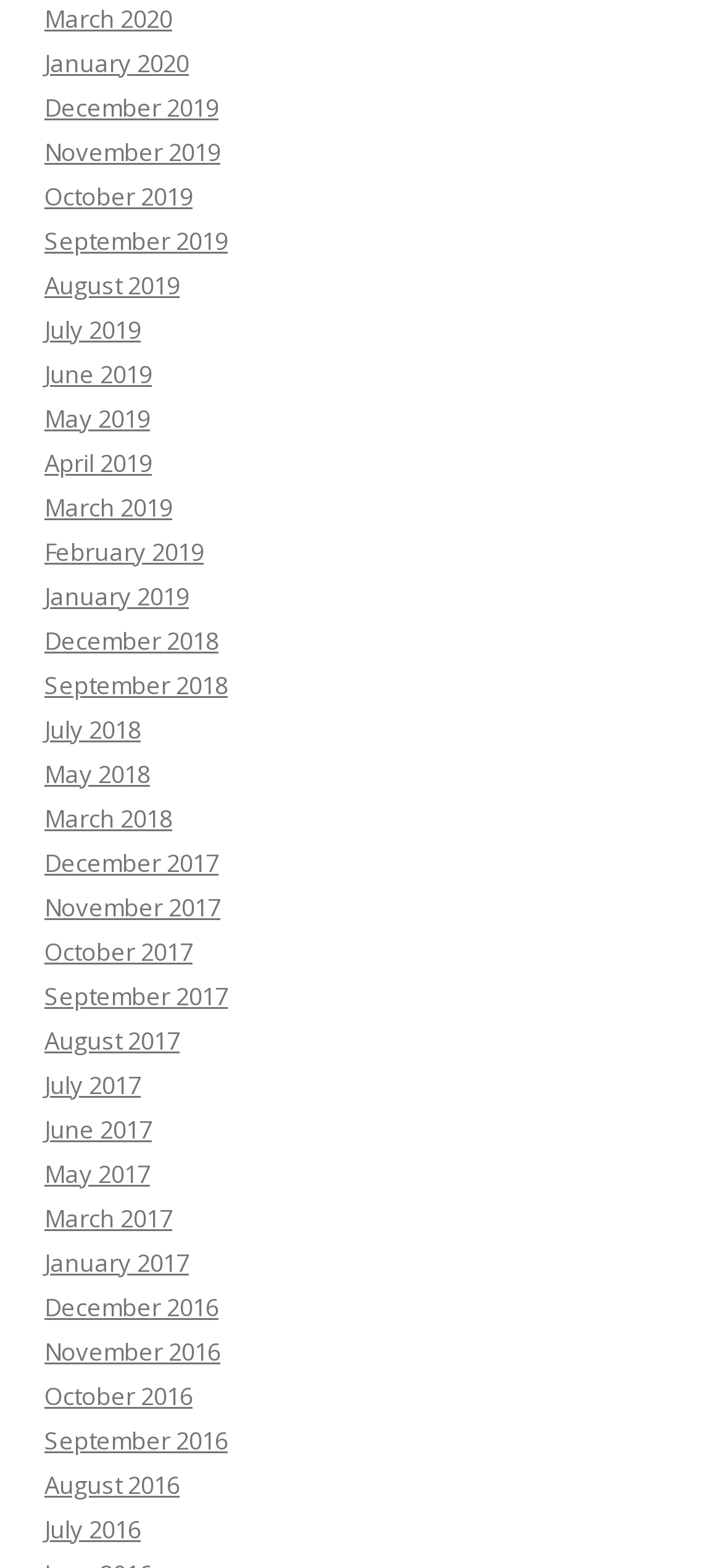Reply to the question with a brief word or phrase: How many links are there for the year 2019?

12